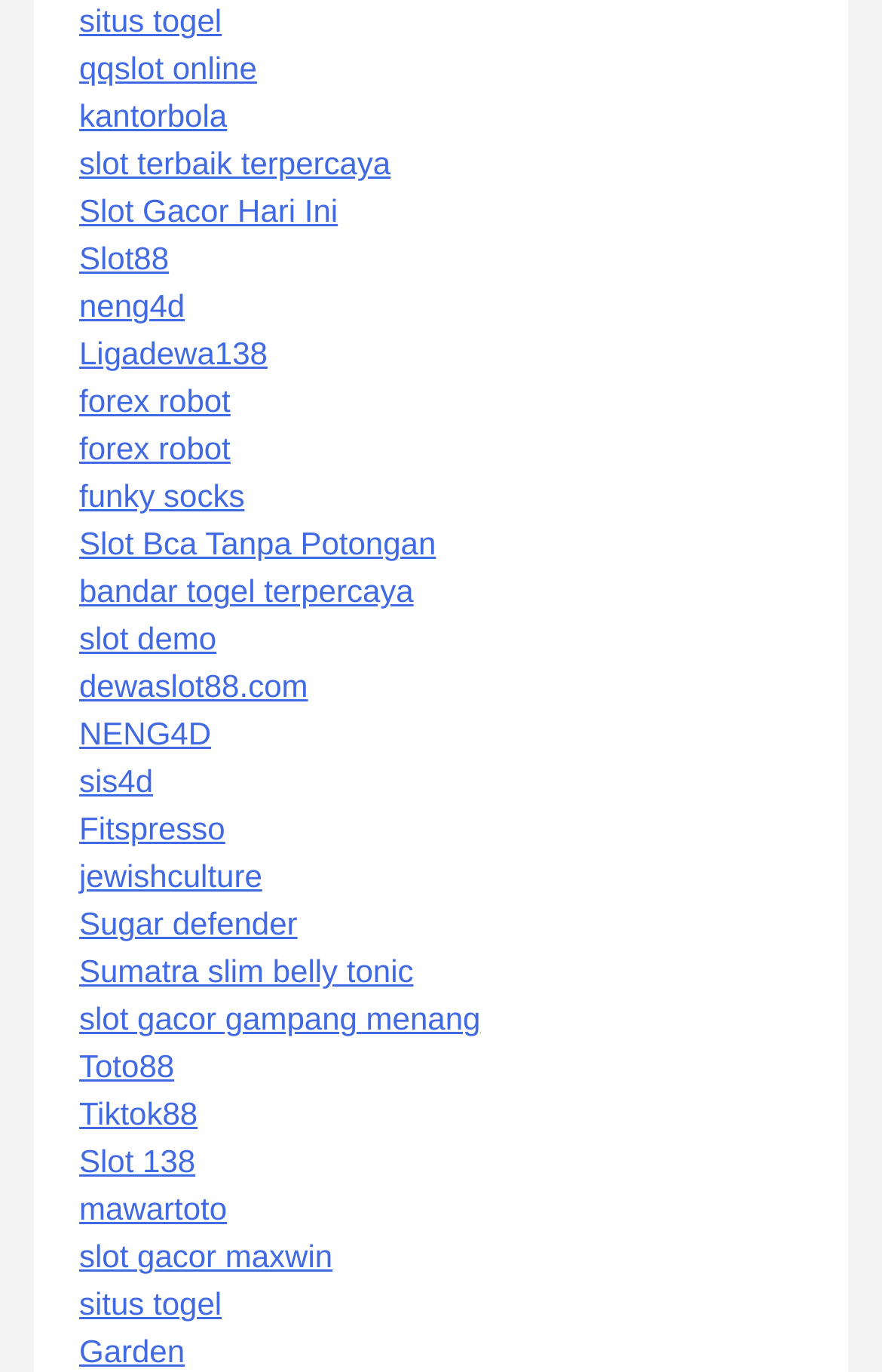Find the bounding box coordinates for the element that must be clicked to complete the instruction: "click on qqslot online". The coordinates should be four float numbers between 0 and 1, indicated as [left, top, right, bottom].

[0.09, 0.037, 0.291, 0.063]